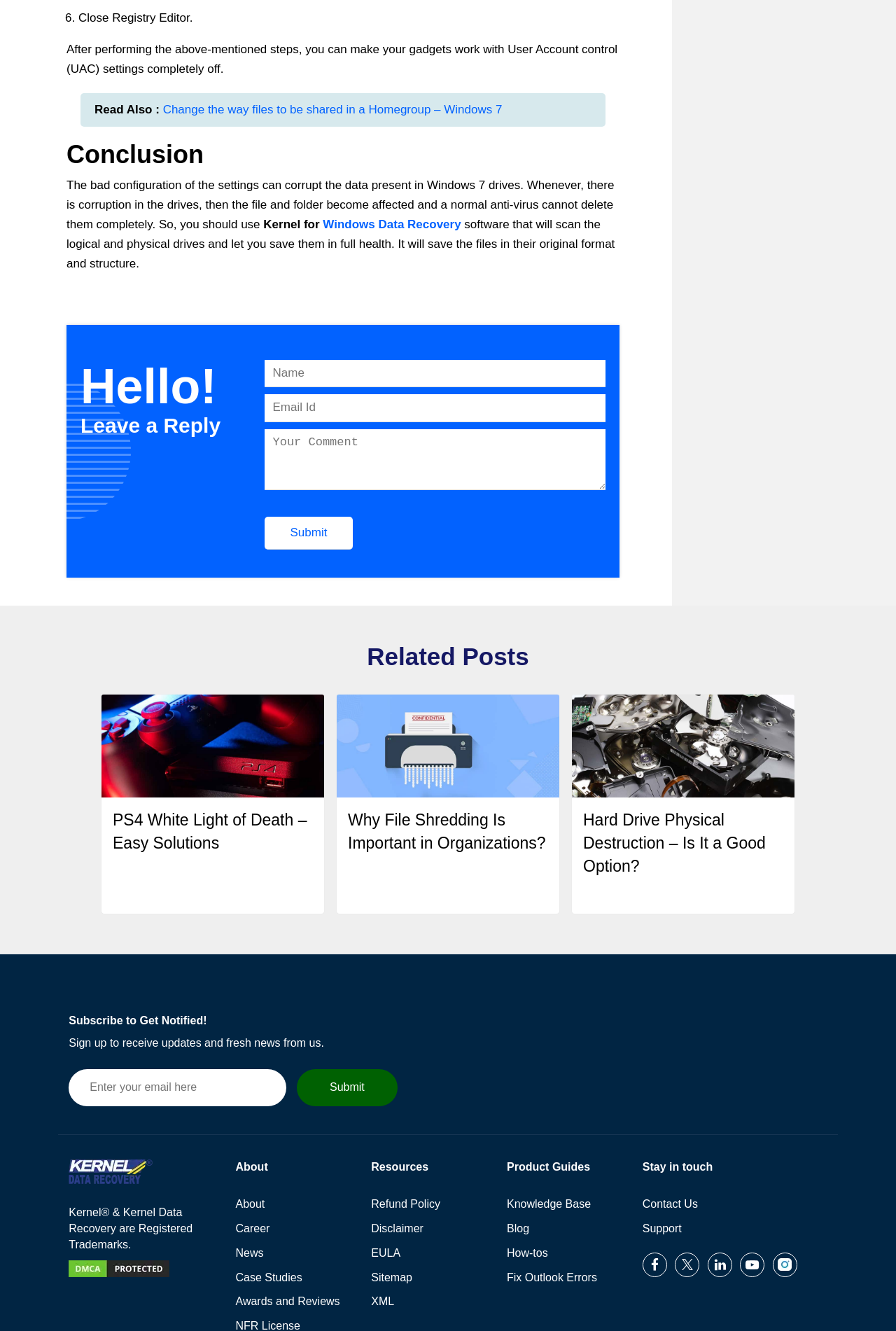What is the software recommended for Windows data recovery?
Answer with a single word or phrase, using the screenshot for reference.

Kernel for Windows Data Recovery